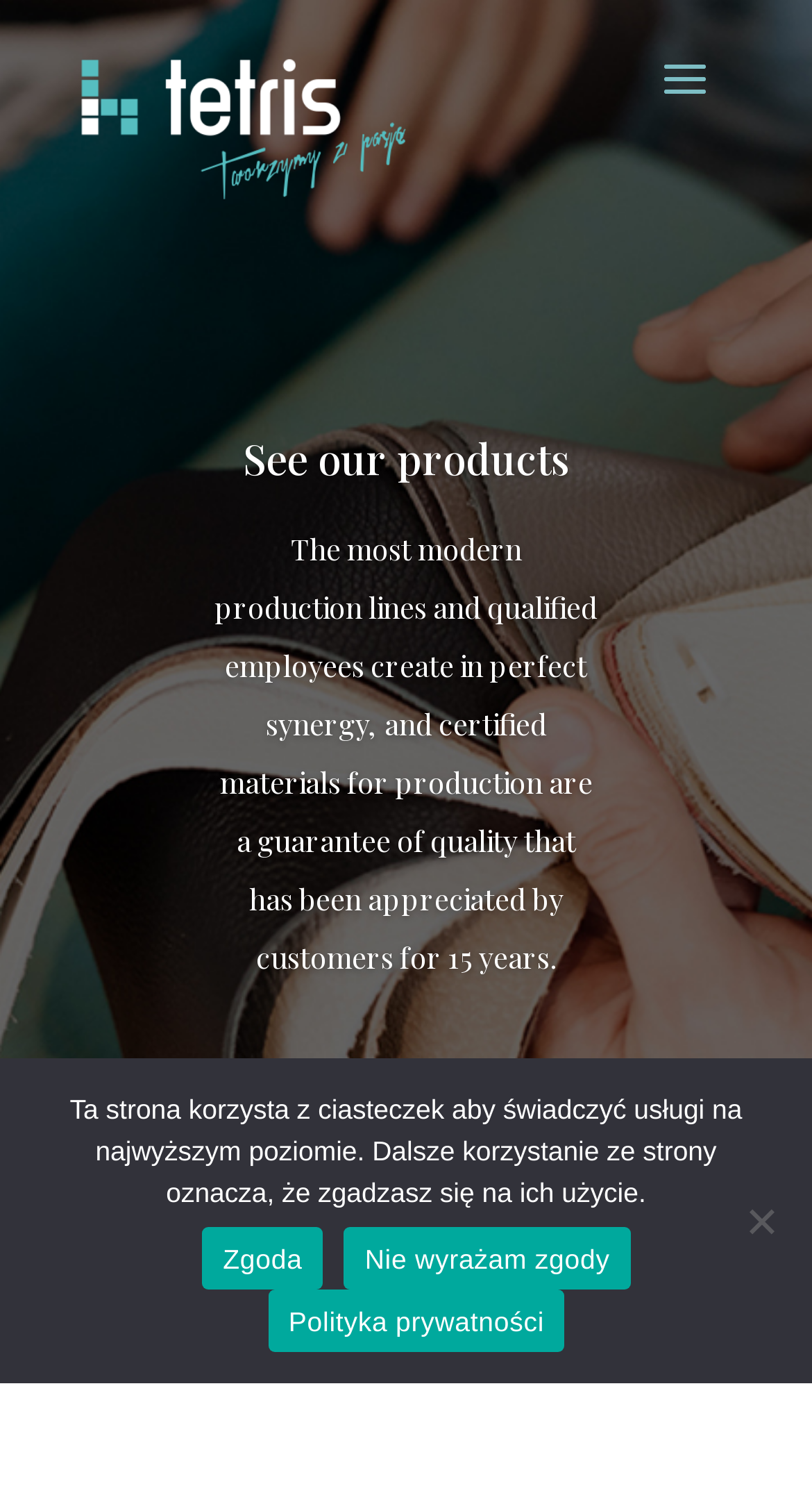Use a single word or phrase to answer the question: What is the company's claim about their products?

High quality